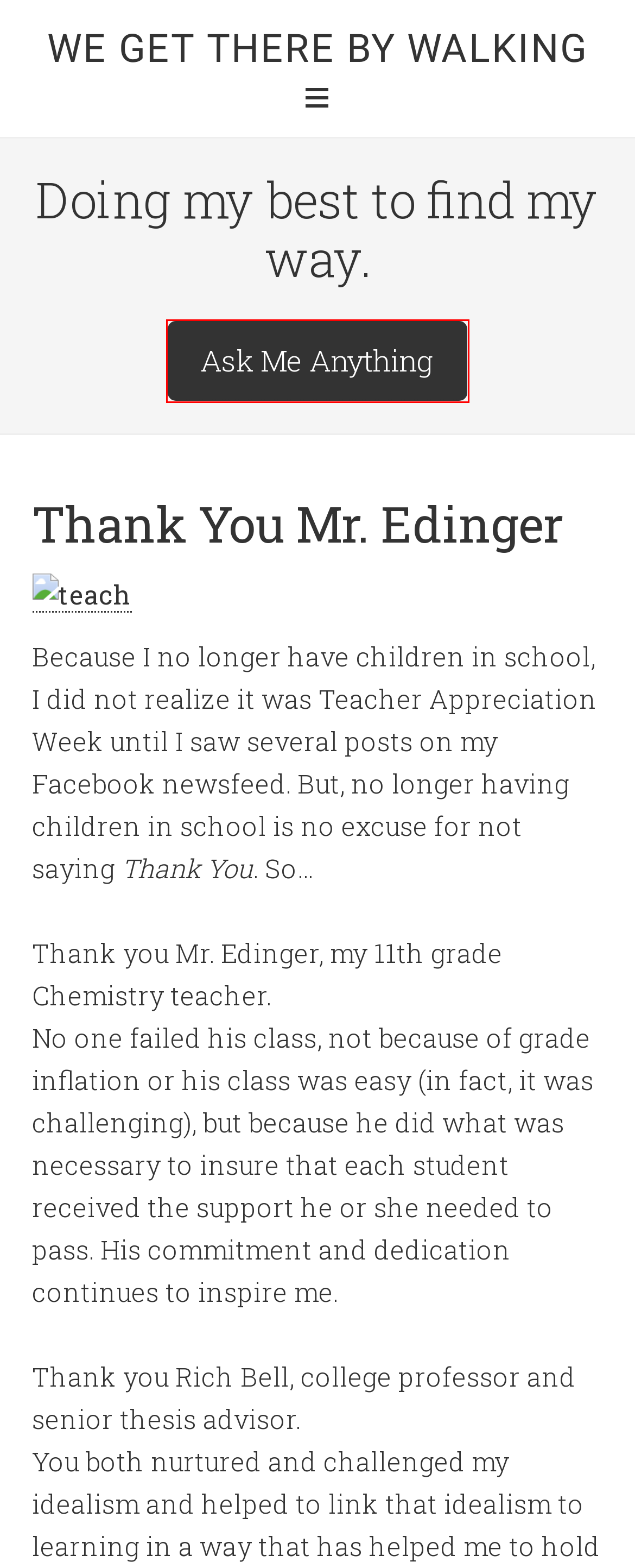Analyze the screenshot of a webpage featuring a red rectangle around an element. Pick the description that best fits the new webpage after interacting with the element inside the red bounding box. Here are the candidates:
A. Tag: imagination - We Get There By Walking
B. Tag: reflection - We Get There By Walking
C. We Get There By Walking - Doing my best to find my way.
D. Tag: memorial day - We Get There By Walking
E. Tag: sermon - We Get There By Walking
F. Tag: thank you - We Get There By Walking
G. Tag: peace - We Get There By Walking
H. Ask Me - We Get There By Walking

H